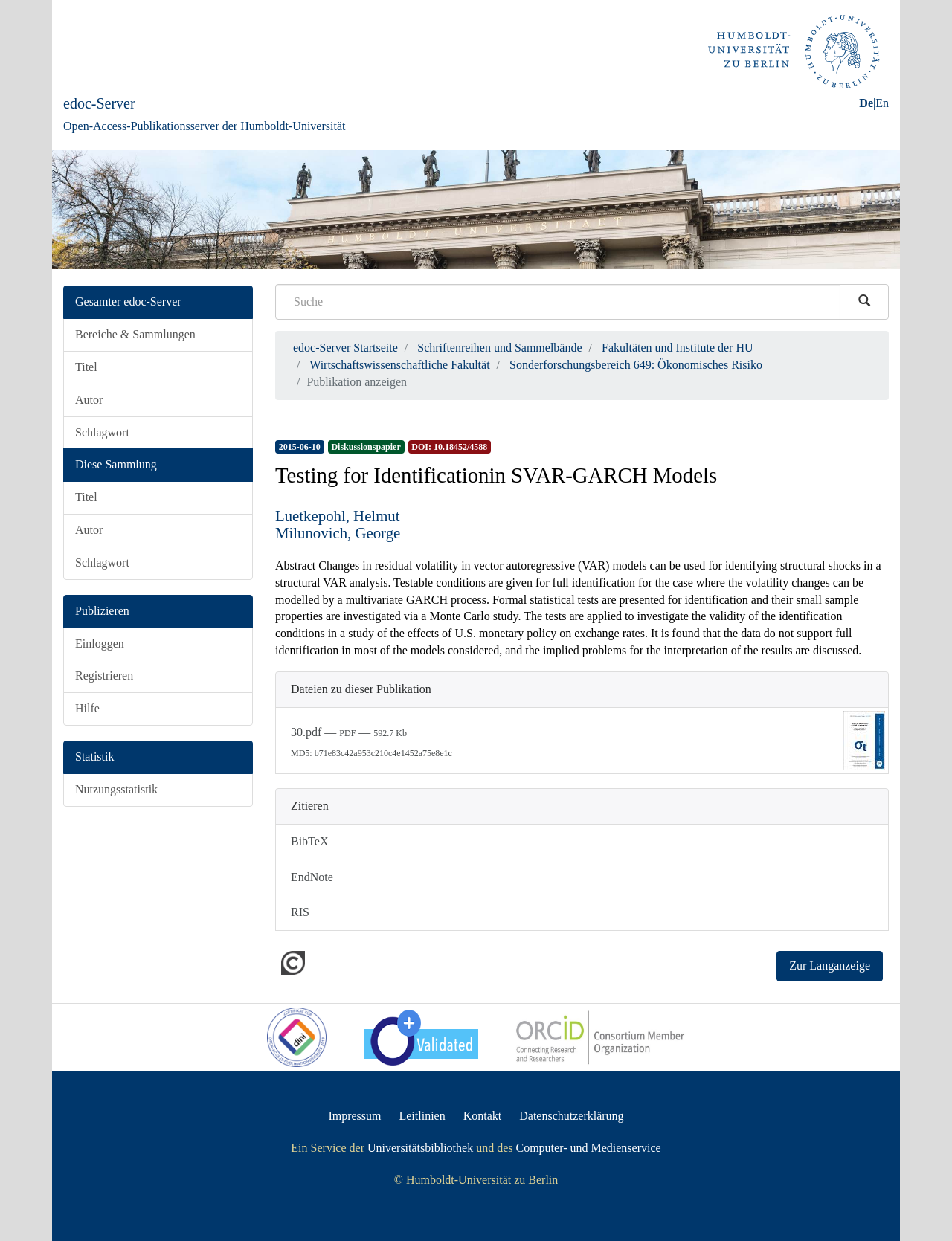Who are the authors of the publication?
Give a detailed and exhaustive answer to the question.

I found the answer by looking at the section that lists the authors of the publication. It says 'Luetkepohl, Helmut' and 'Milunovich, George', which suggests that they are the authors of the publication.